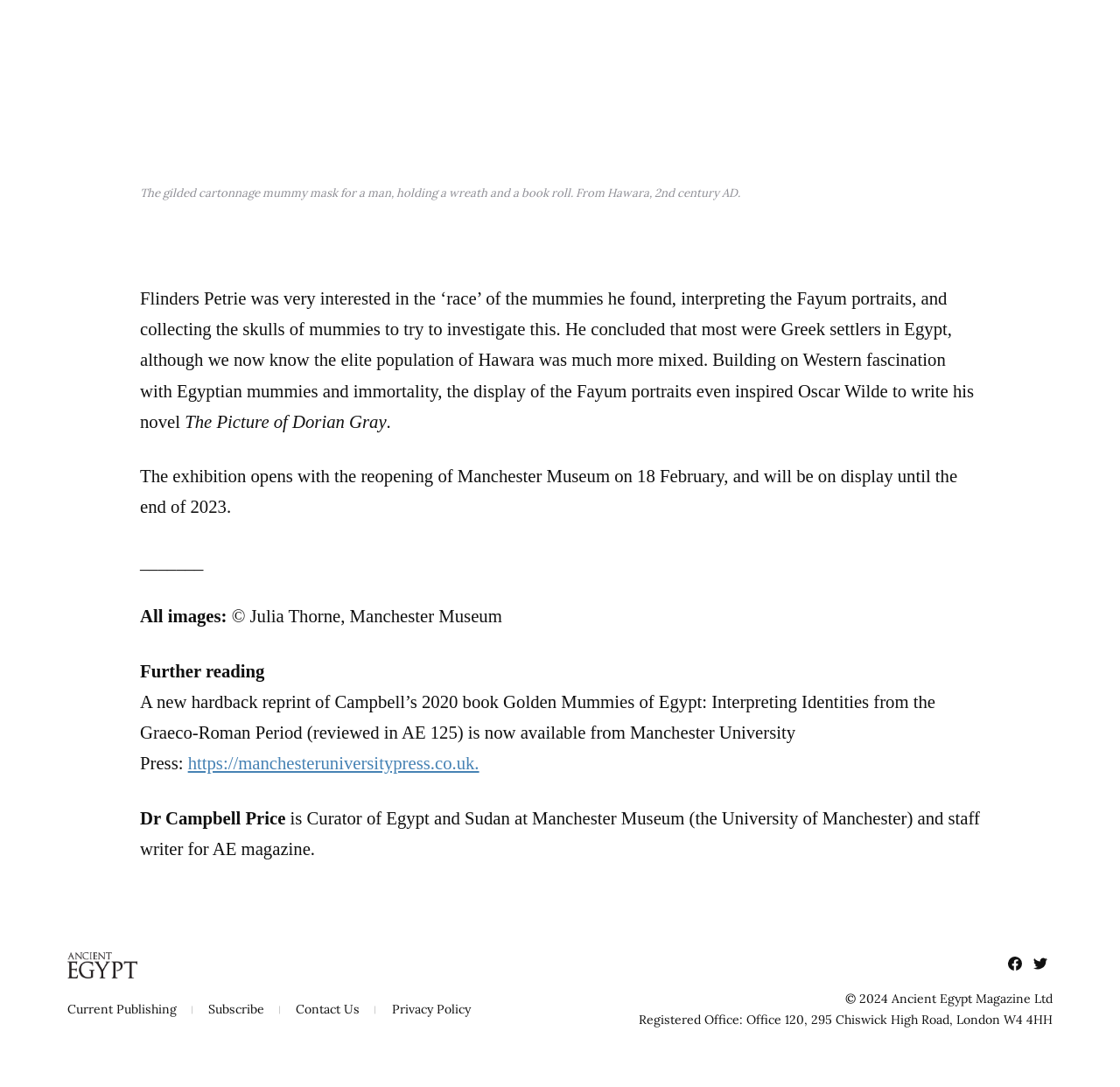What is the copyright year of Ancient Egypt Magazine Ltd?
From the screenshot, provide a brief answer in one word or phrase.

2024